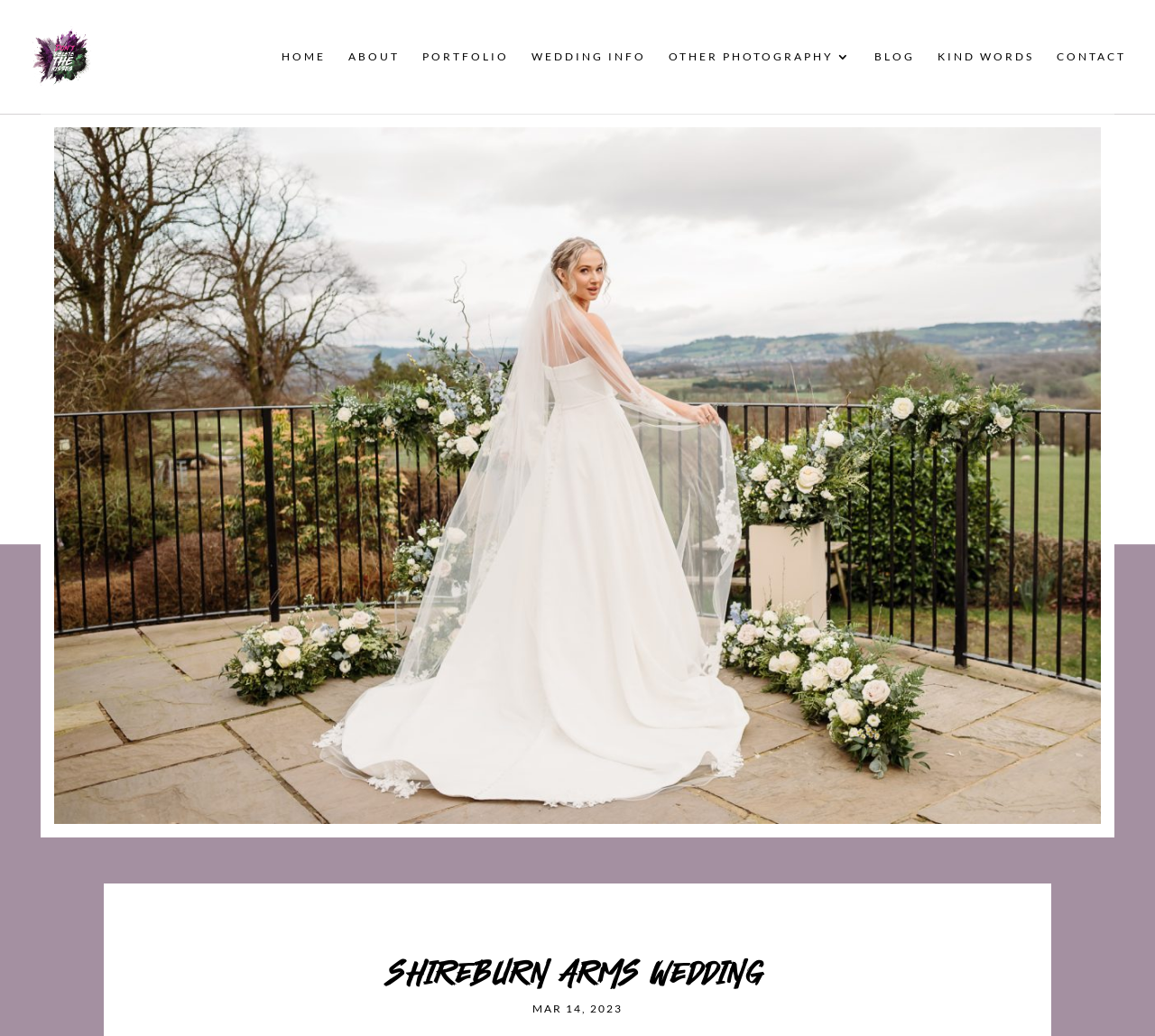Please identify the bounding box coordinates of the area I need to click to accomplish the following instruction: "view wedding information".

[0.46, 0.049, 0.559, 0.11]